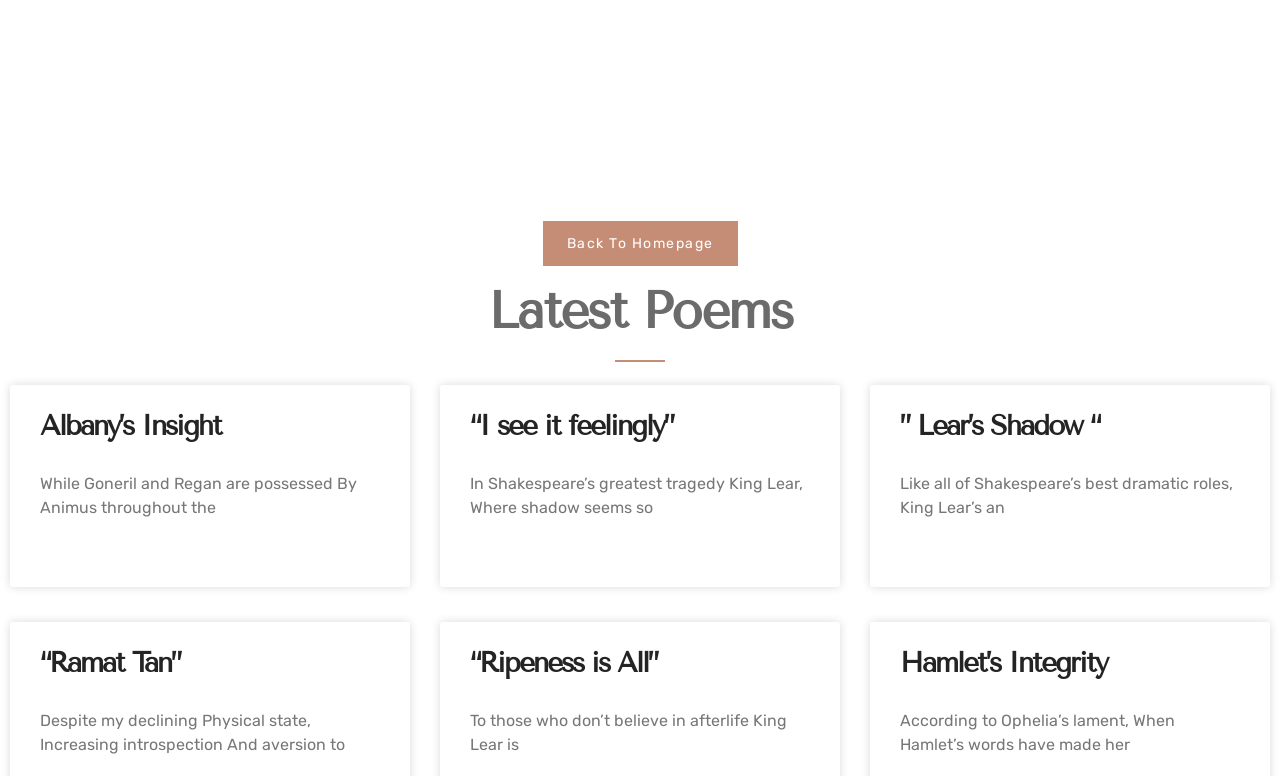Determine the bounding box coordinates of the element's region needed to click to follow the instruction: "go back to homepage". Provide these coordinates as four float numbers between 0 and 1, formatted as [left, top, right, bottom].

[0.424, 0.285, 0.576, 0.343]